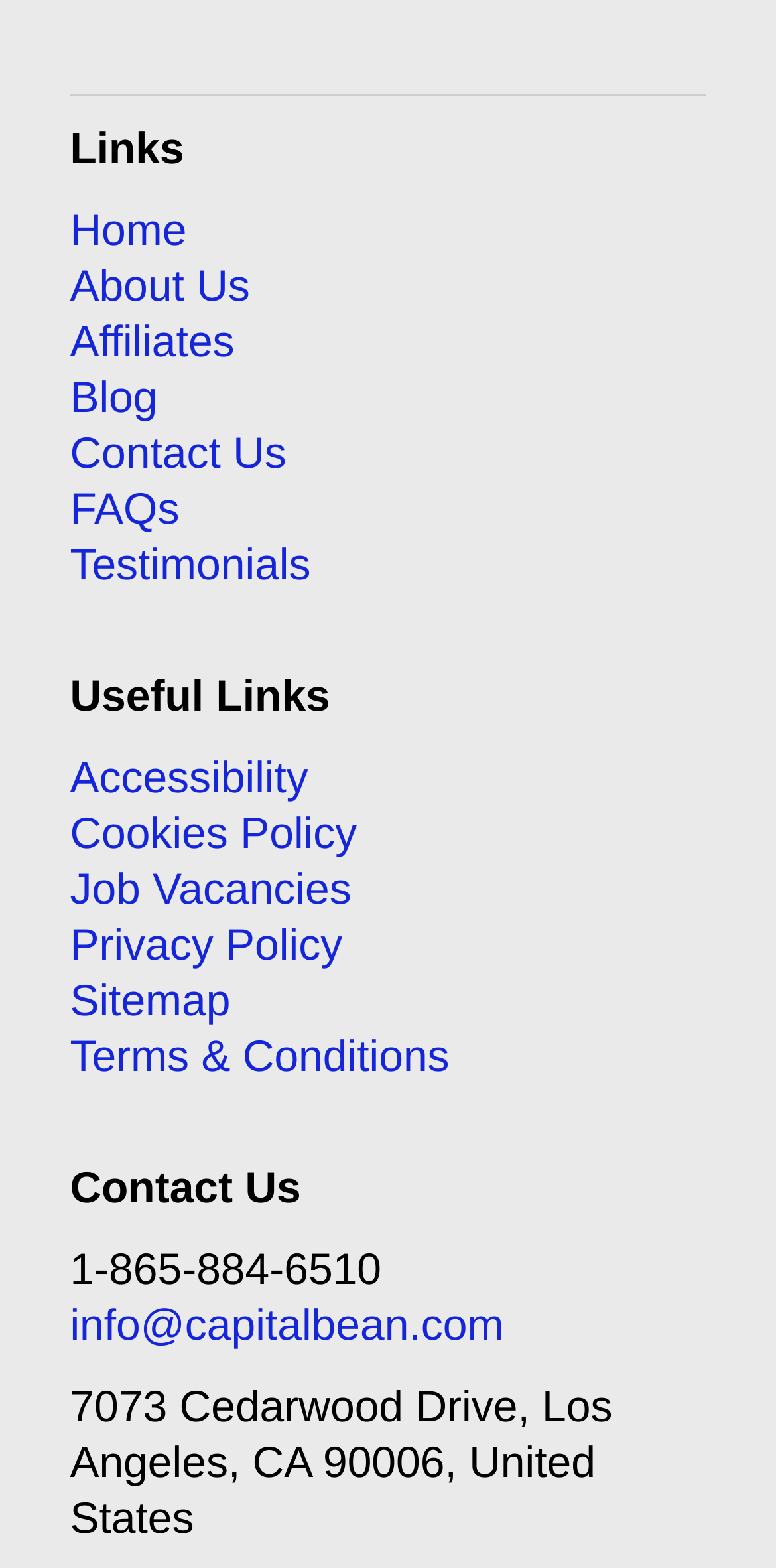Identify the bounding box coordinates of the clickable region required to complete the instruction: "read about us". The coordinates should be given as four float numbers within the range of 0 and 1, i.e., [left, top, right, bottom].

[0.09, 0.167, 0.322, 0.199]